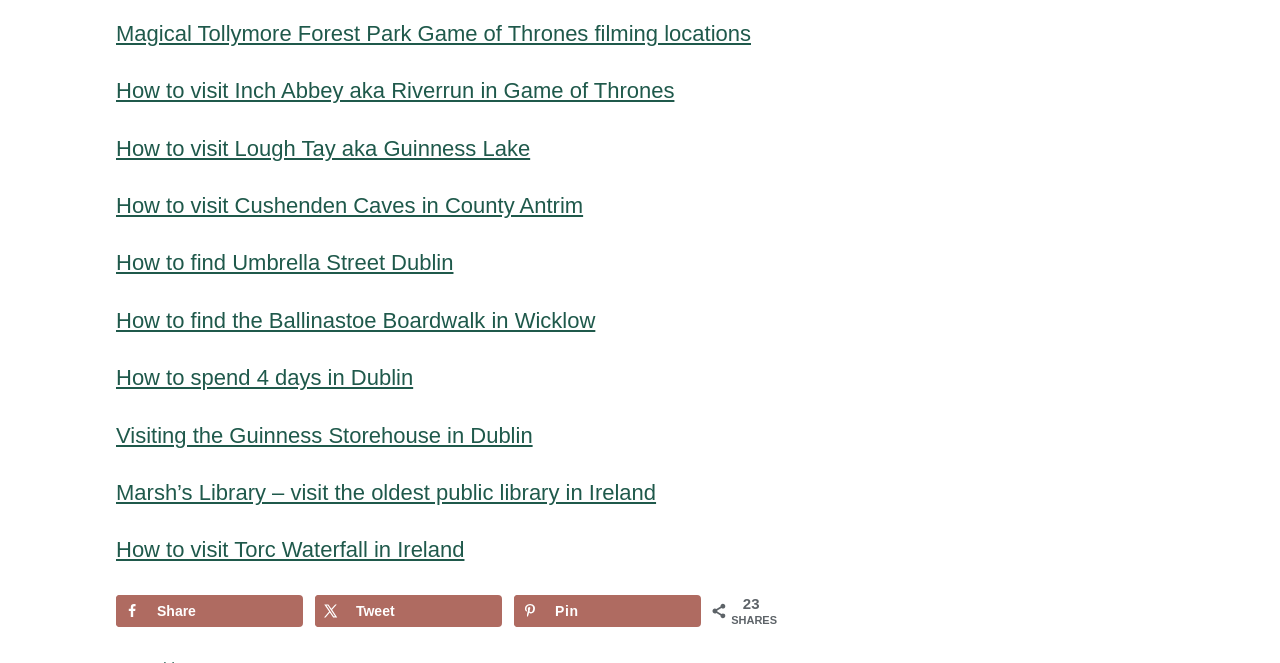Using the description "Tweet", predict the bounding box of the relevant HTML element.

[0.246, 0.898, 0.392, 0.946]